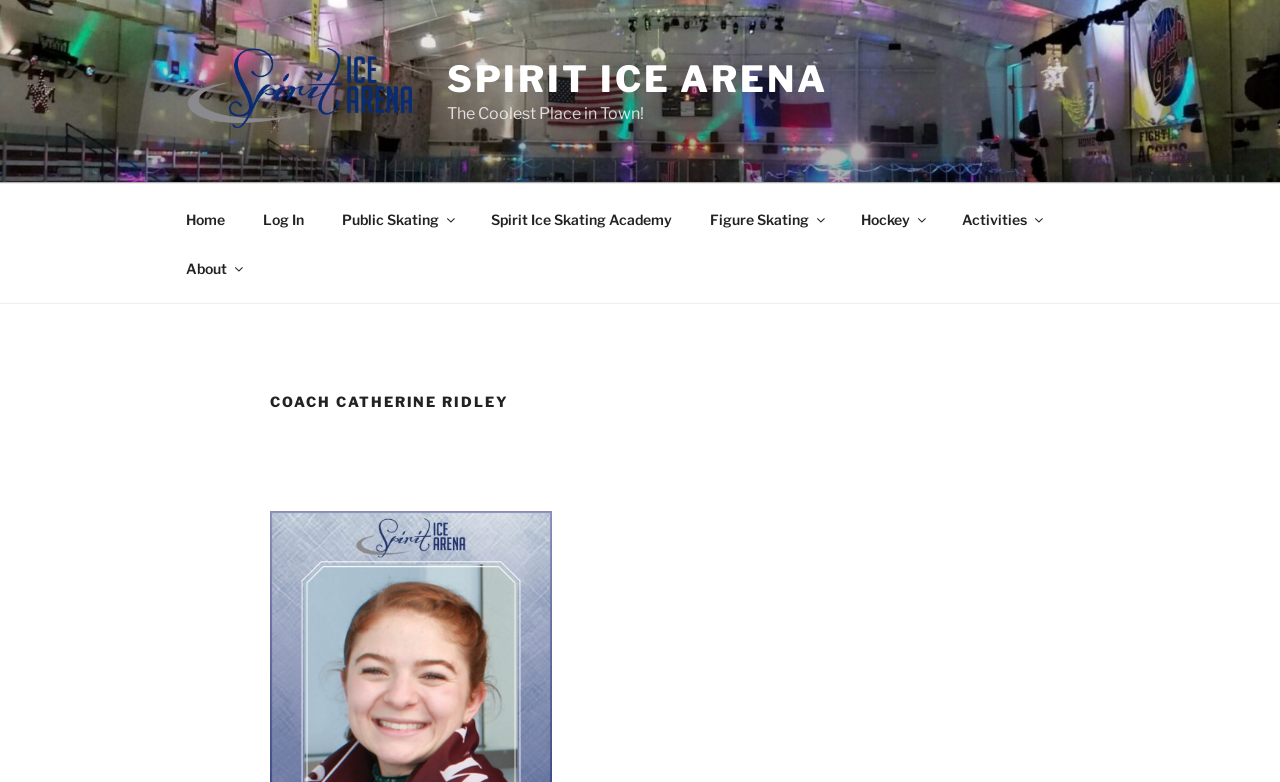Please provide a brief answer to the question using only one word or phrase: 
How many links are in the top menu?

8